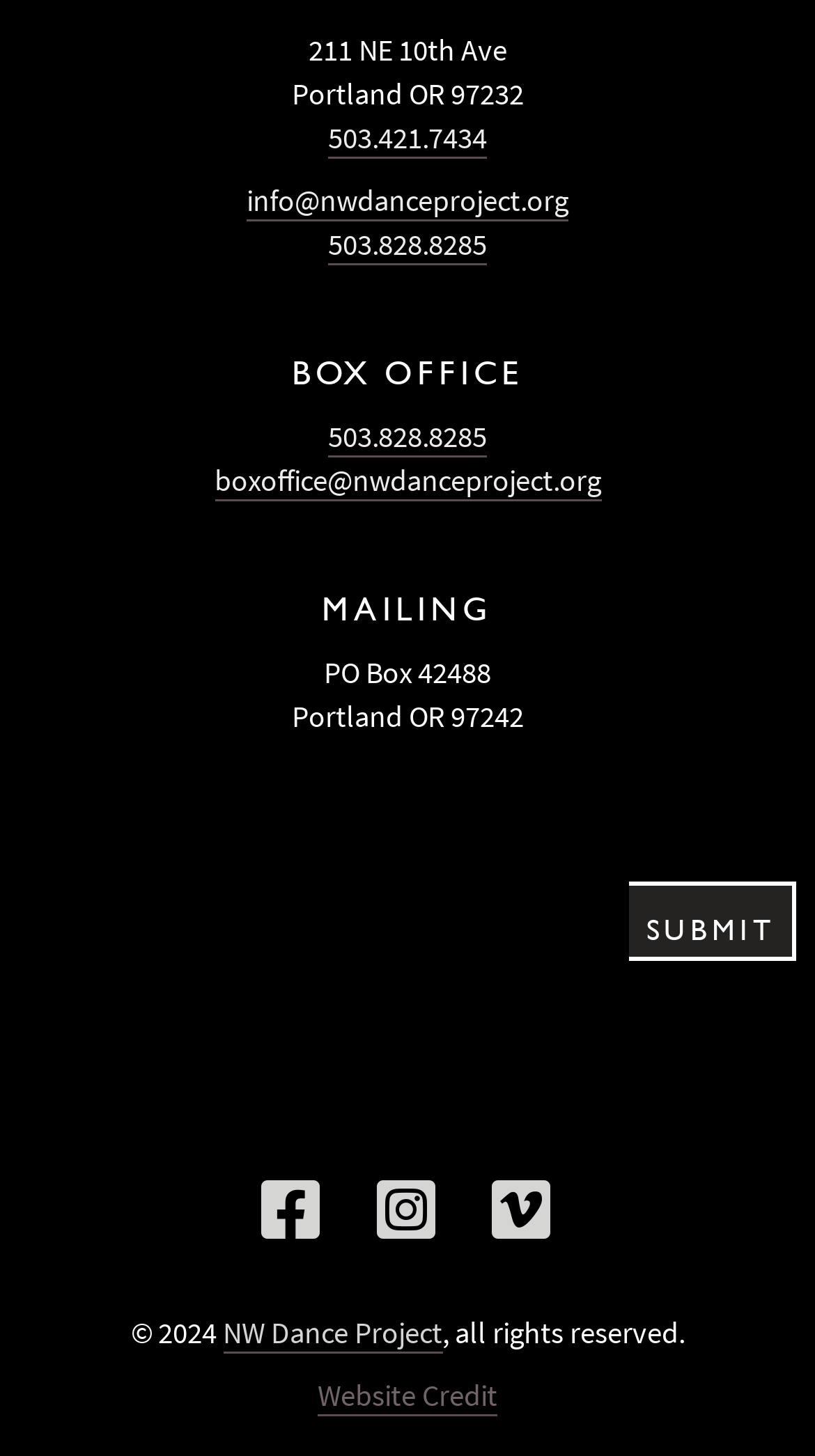Find the bounding box coordinates of the element to click in order to complete this instruction: "visit NW Dance Project website". The bounding box coordinates must be four float numbers between 0 and 1, denoted as [left, top, right, bottom].

[0.273, 0.902, 0.542, 0.929]